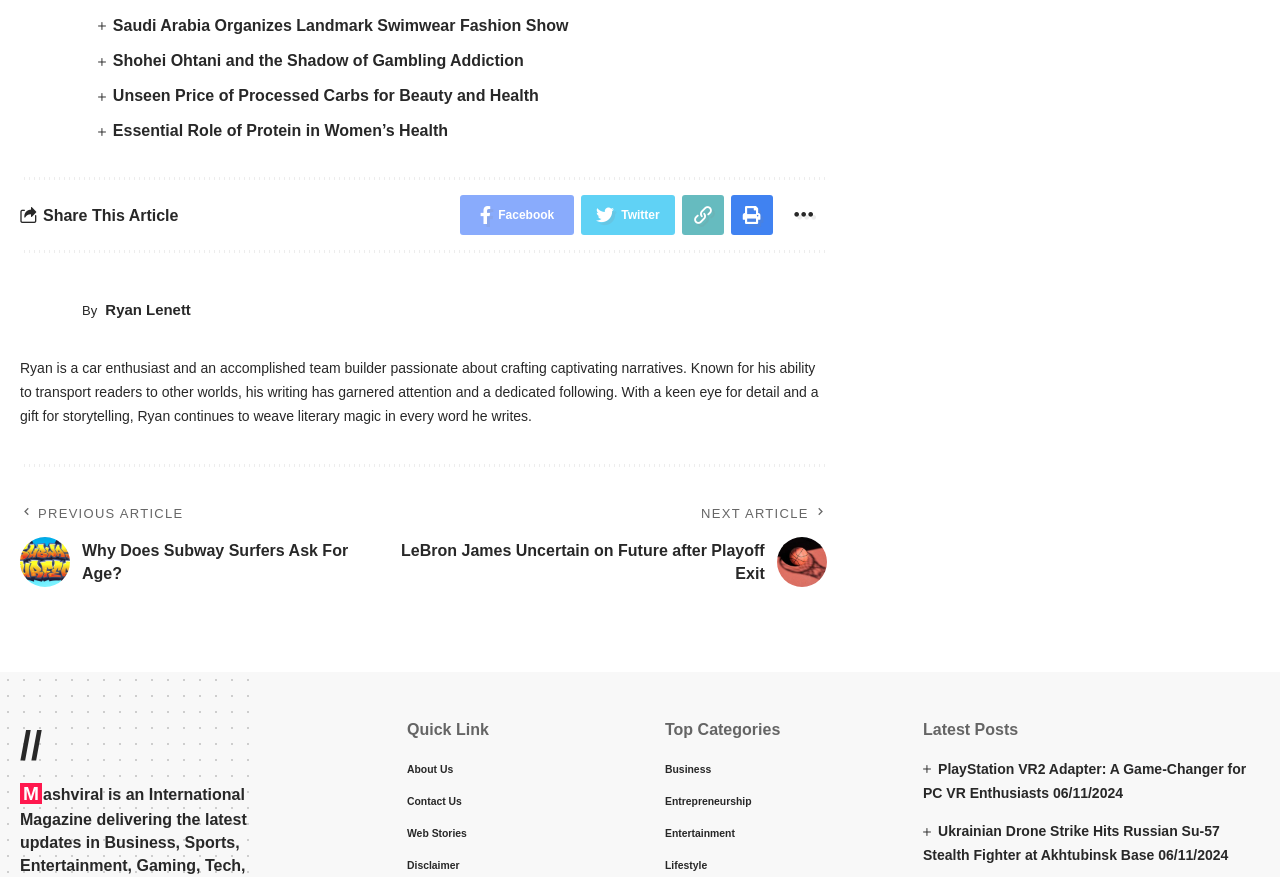Please give the bounding box coordinates of the area that should be clicked to fulfill the following instruction: "View the latest post about PlayStation VR2 Adapter". The coordinates should be in the format of four float numbers from 0 to 1, i.e., [left, top, right, bottom].

[0.721, 0.868, 0.974, 0.913]